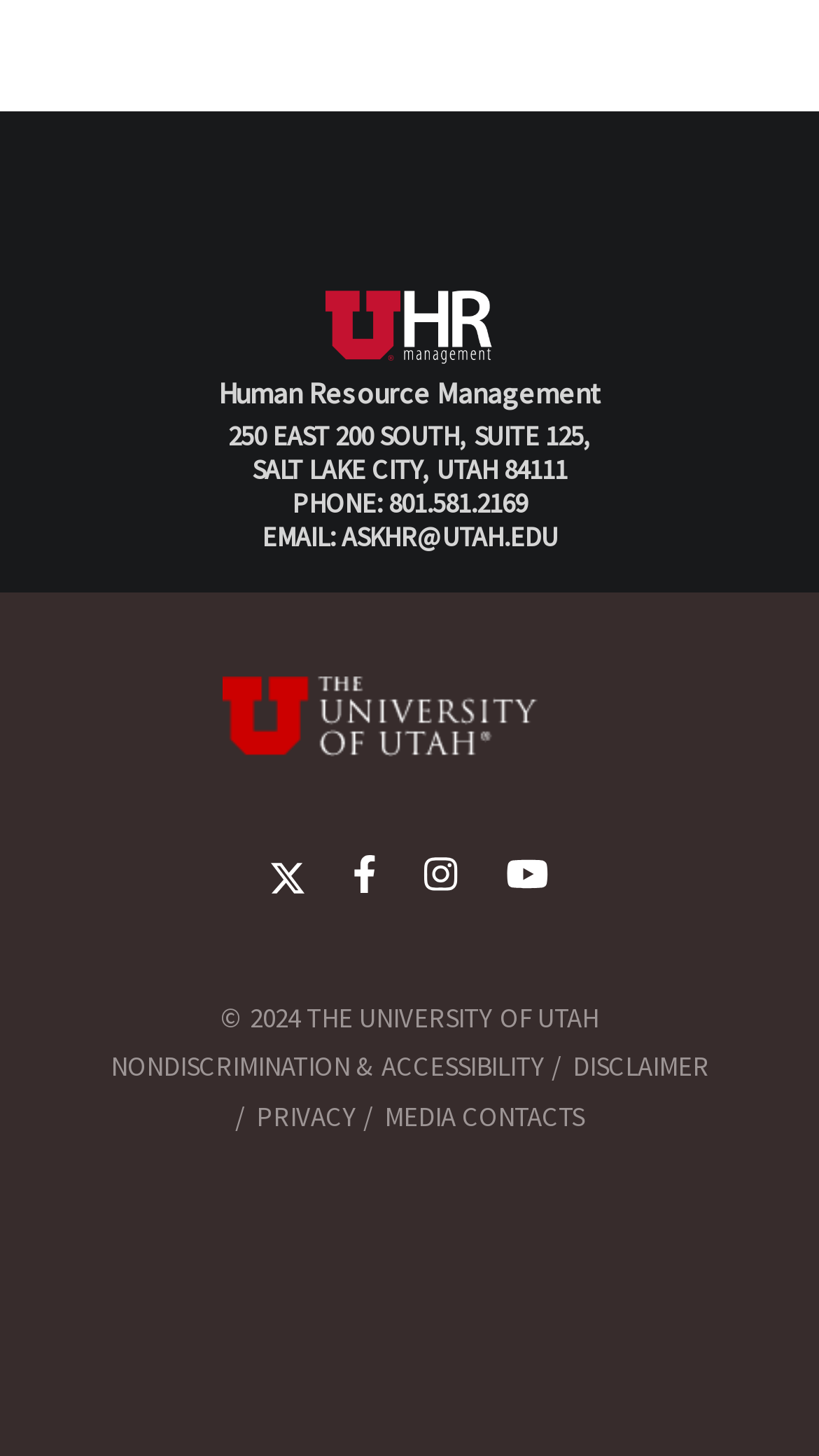Identify the bounding box coordinates of the element that should be clicked to fulfill this task: "Visit the site homepage". The coordinates should be provided as four float numbers between 0 and 1, i.e., [left, top, right, bottom].

[0.397, 0.207, 0.603, 0.232]